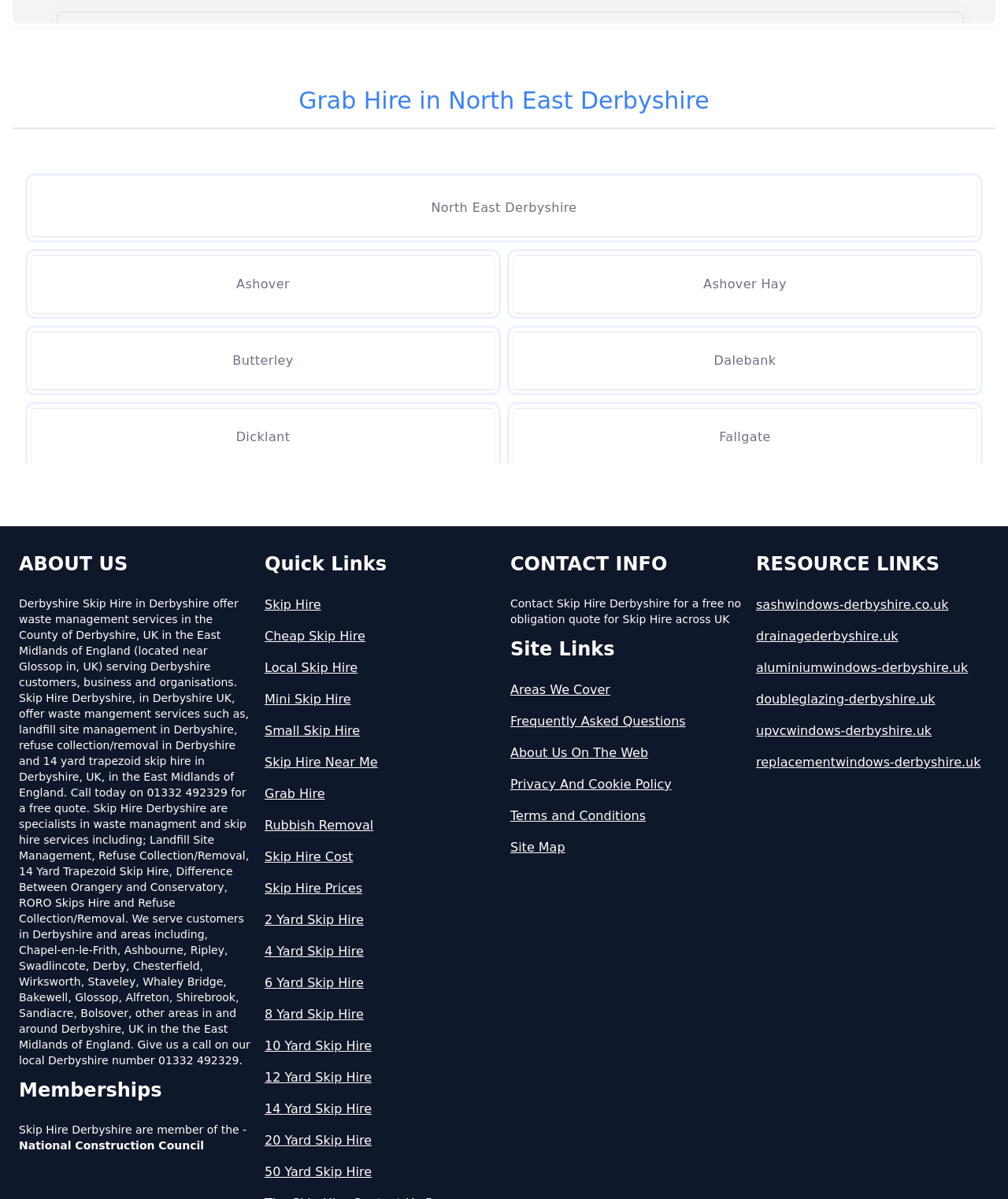Using the given description, provide the bounding box coordinates formatted as (top-left x, top-left y, bottom-right x, bottom-right y), with all values being floating point numbers between 0 and 1. Description: Littlemoor

[0.031, 0.468, 0.491, 0.516]